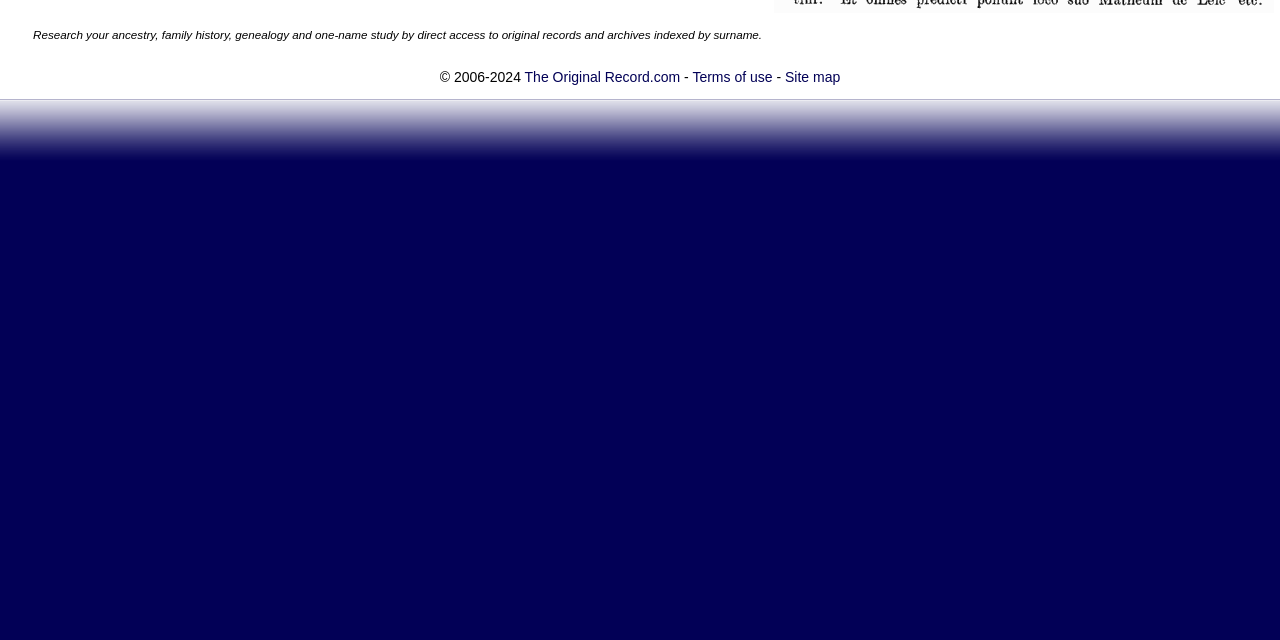Identify the bounding box for the UI element described as: "Terms of use". The coordinates should be four float numbers between 0 and 1, i.e., [left, top, right, bottom].

[0.541, 0.108, 0.604, 0.133]